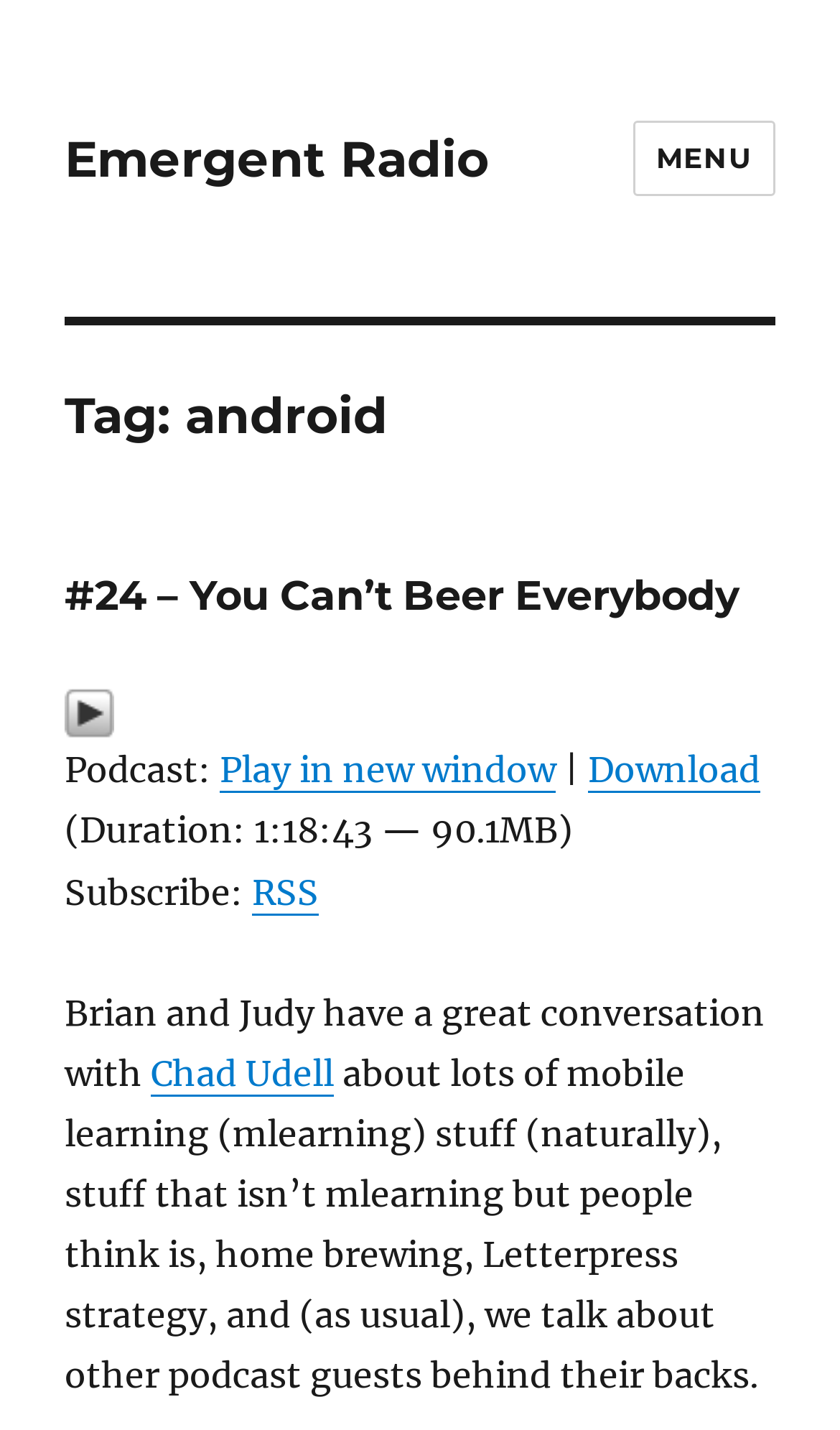Kindly provide the bounding box coordinates of the section you need to click on to fulfill the given instruction: "Browse the 'Fashion' category".

None